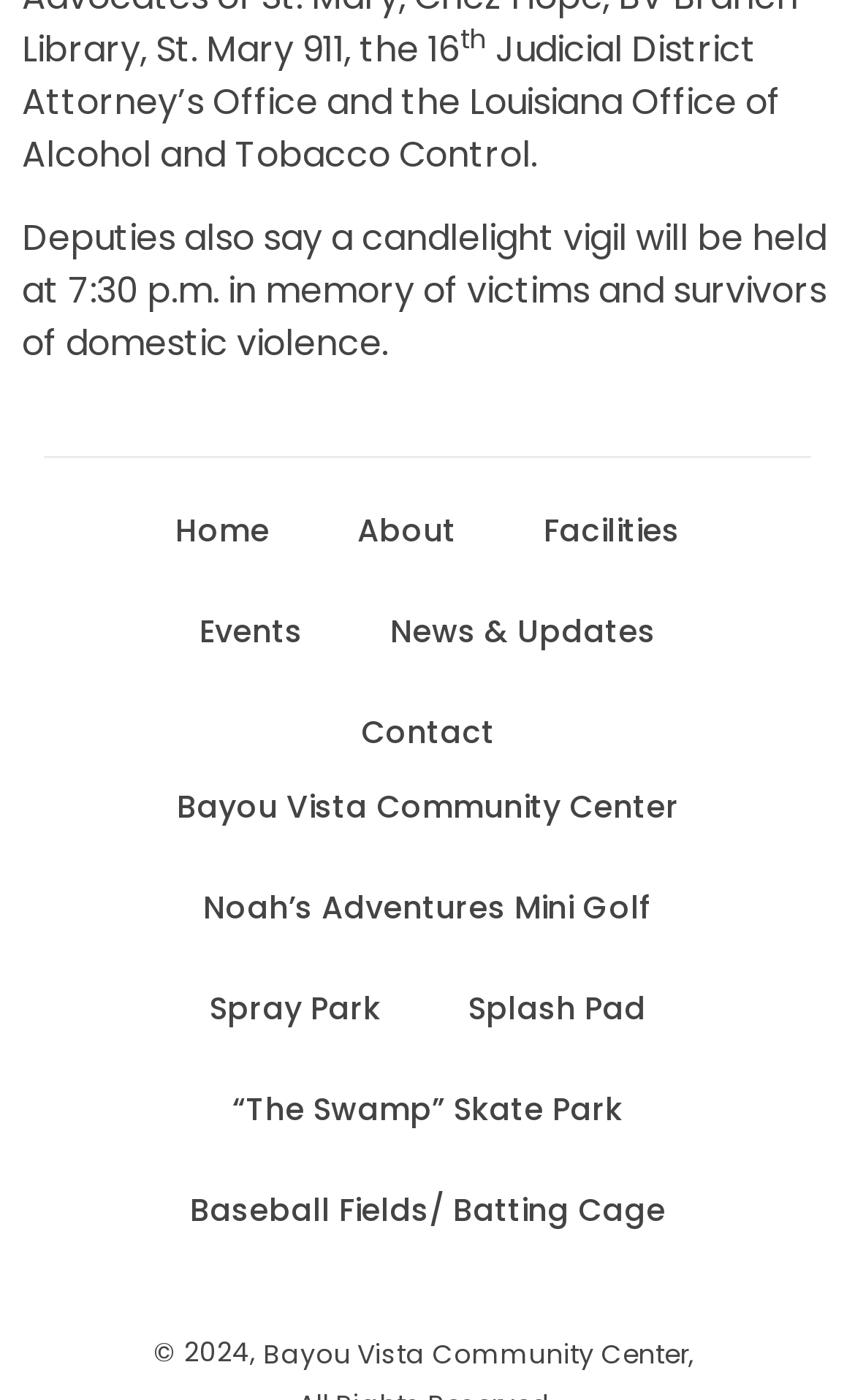Kindly provide the bounding box coordinates of the section you need to click on to fulfill the given instruction: "view news and updates".

[0.405, 0.415, 0.818, 0.487]